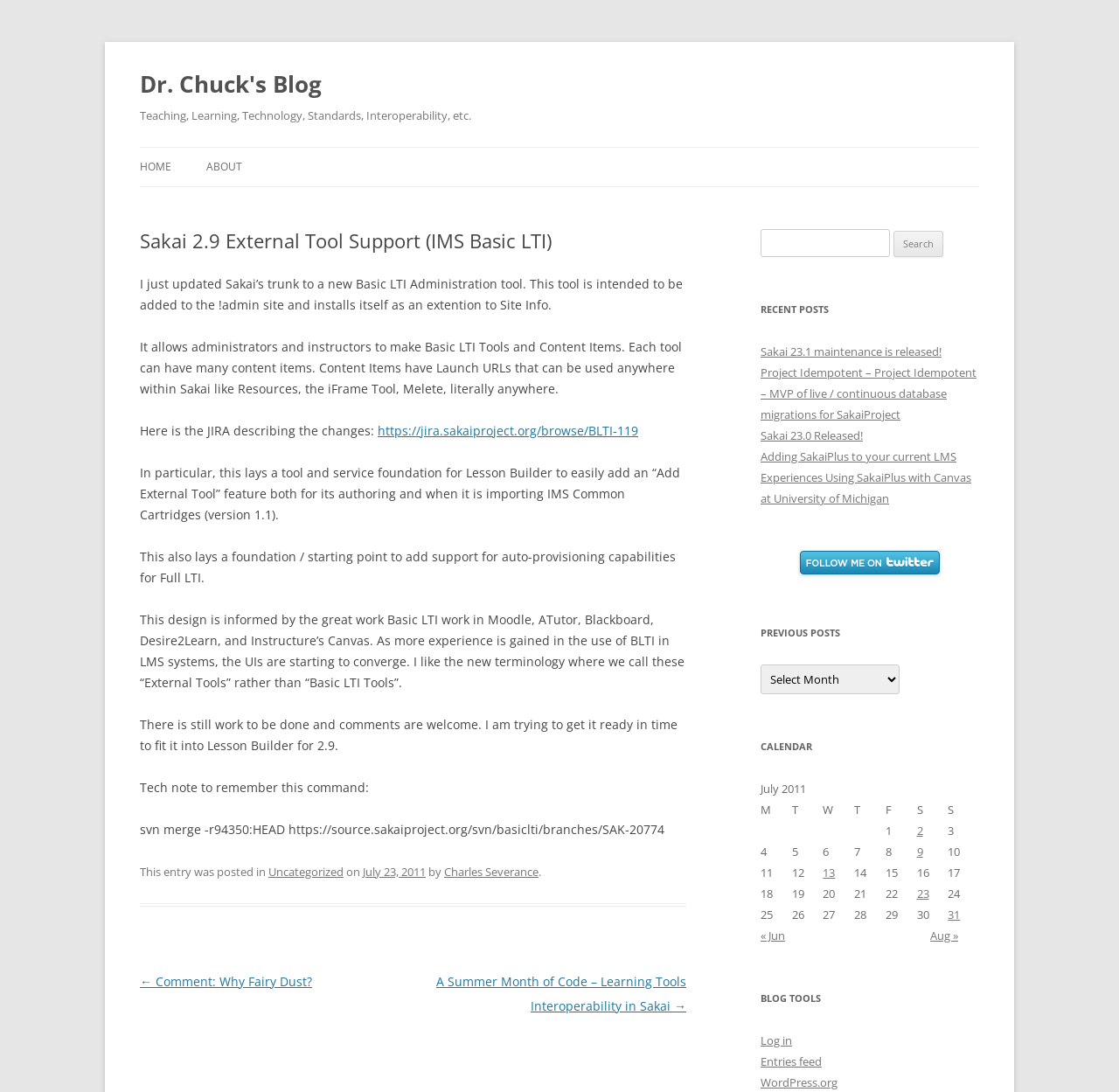Reply to the question with a single word or phrase:
What is the purpose of the 'Search for:' textbox?

To search the blog